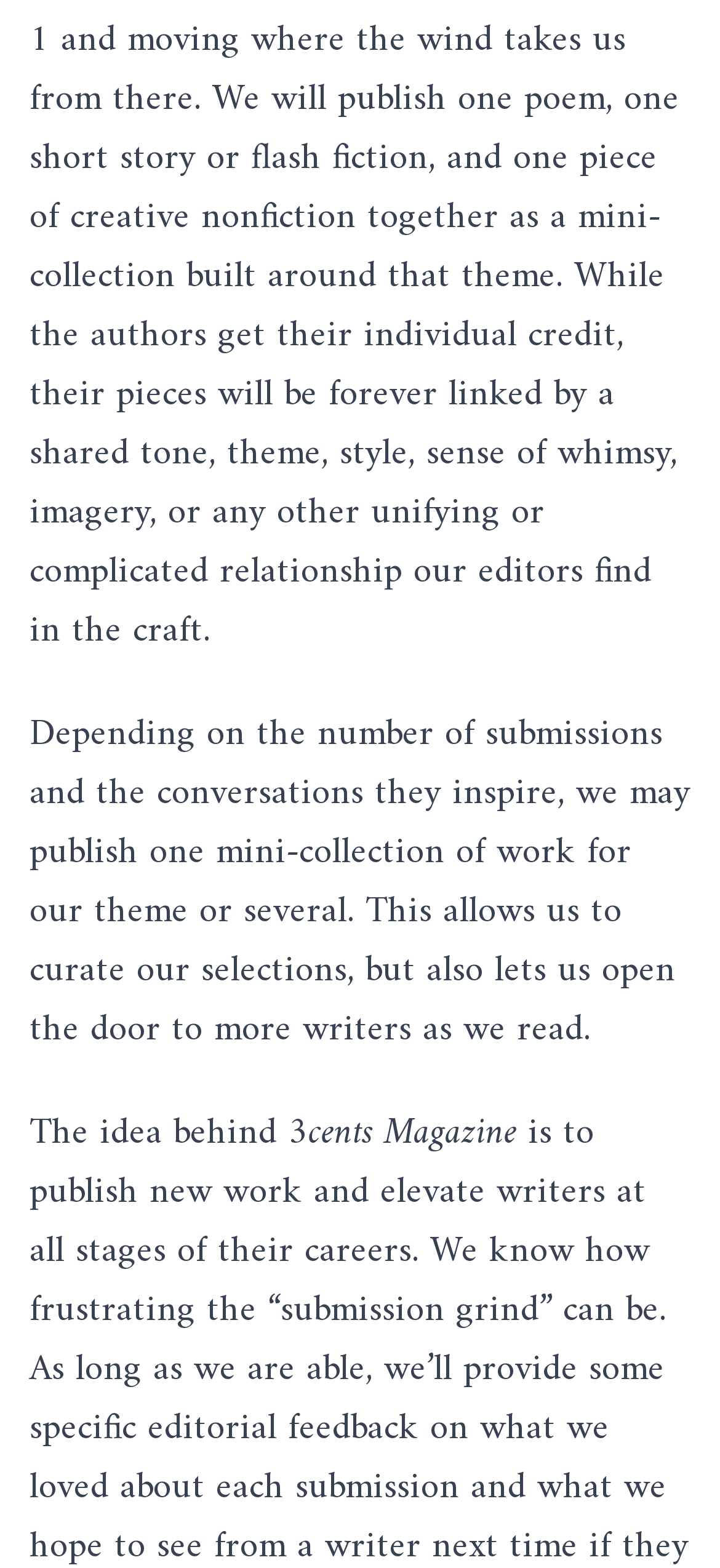Please predict the bounding box coordinates (top-left x, top-left y, bottom-right x, bottom-right y) for the UI element in the screenshot that fits the description: Submit

[0.0, 0.443, 1.0, 0.542]